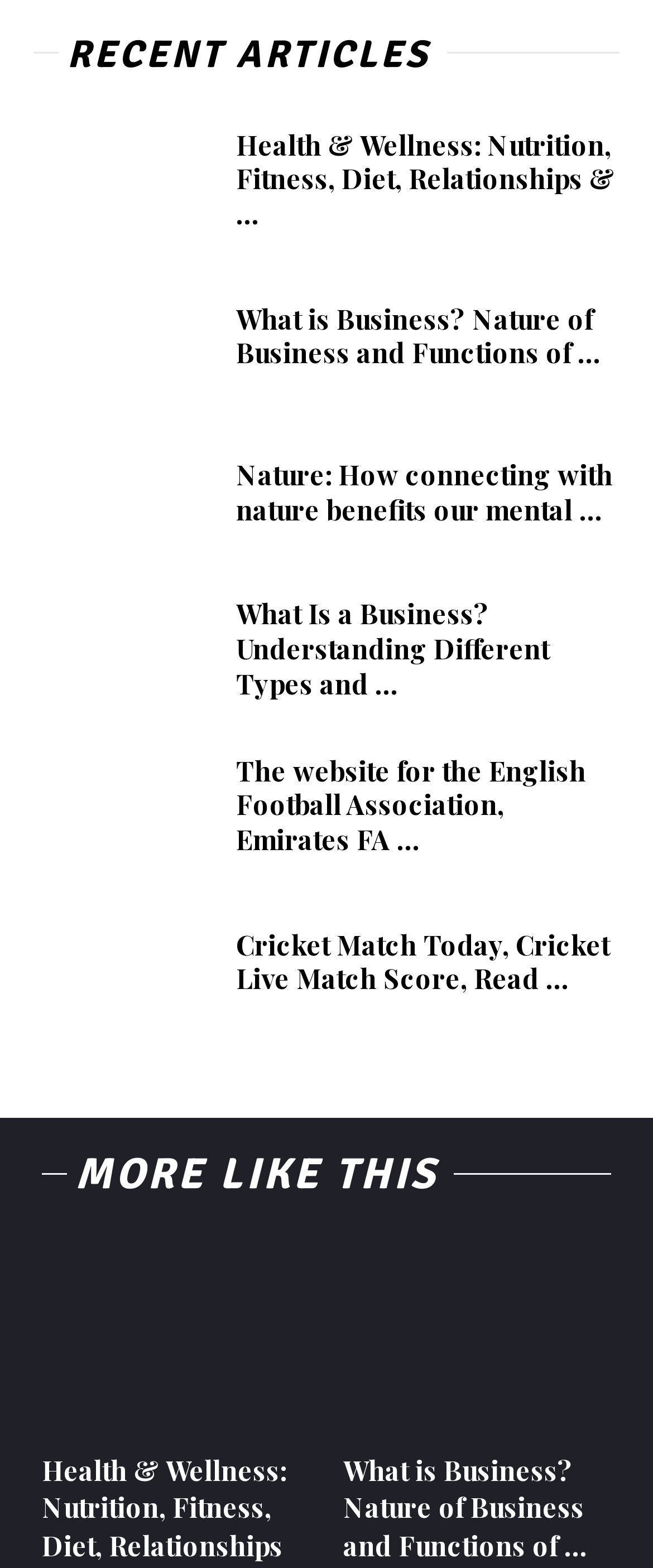Refer to the screenshot and answer the following question in detail:
What is the main topic of the first article?

The first article is about Health & Wellness, which can be inferred from the heading 'Health & Wellness: Nutrition, Fitness, Diet, Relationships & …' and the corresponding link.